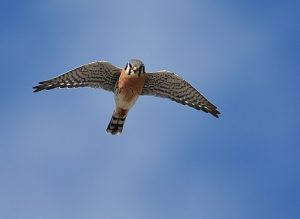Depict the image with a detailed narrative.

The image showcases an American Kestrel, a small but striking falcon known for its colorful plumage and keen hunting abilities. Captured mid-flight against a backdrop of soft blue sky, this bird exhibits its signature posture with wings spread wide, highlighting the delicate details of its feathers. The American Kestrel is often found in open habitats, including fields and meadows, where it hunts for insects and small vertebrates. This species is admired not only for its beauty but also for its role in the ecosystem as a skilled predator. The photograph, attributed to Andy Reago & Chrissy McClarren, beautifully encapsulates the grace and agility of this fascinating bird in its natural environment.